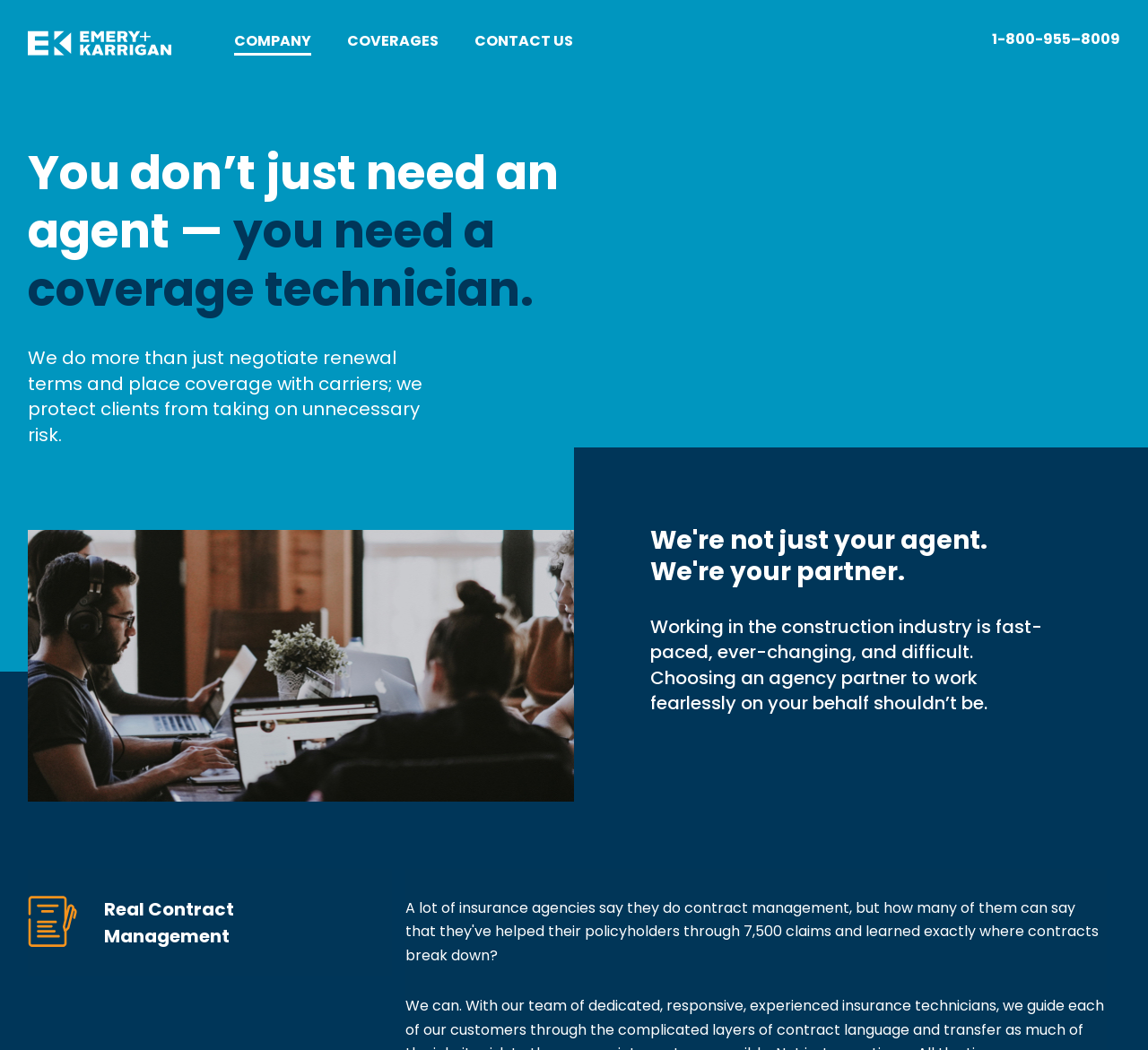Can you find and provide the title of the webpage?

You don’t just need an agent — you need a coverage technician.